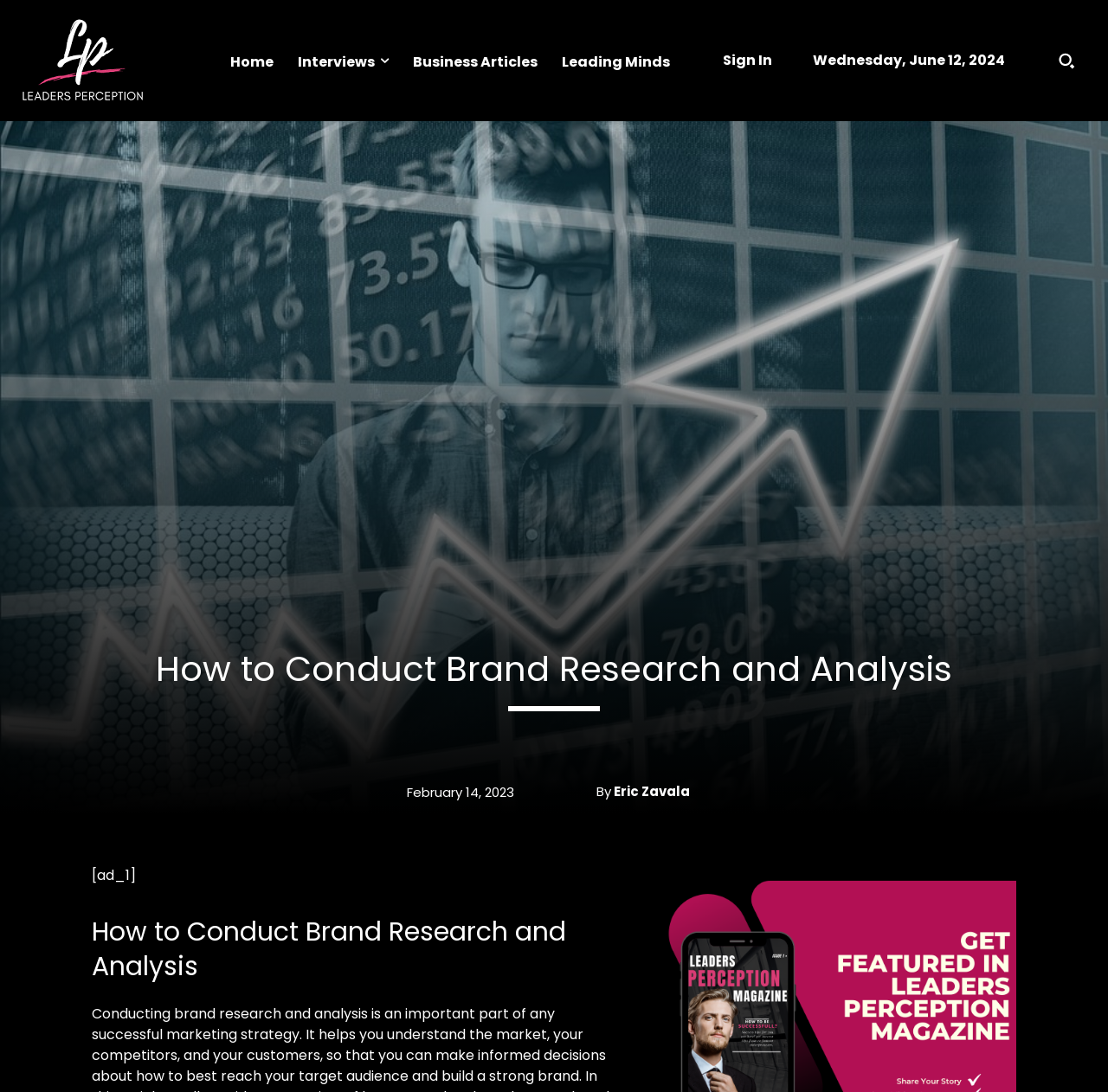Identify the bounding box of the UI element that matches this description: "Interviews".

[0.258, 0.049, 0.362, 0.064]